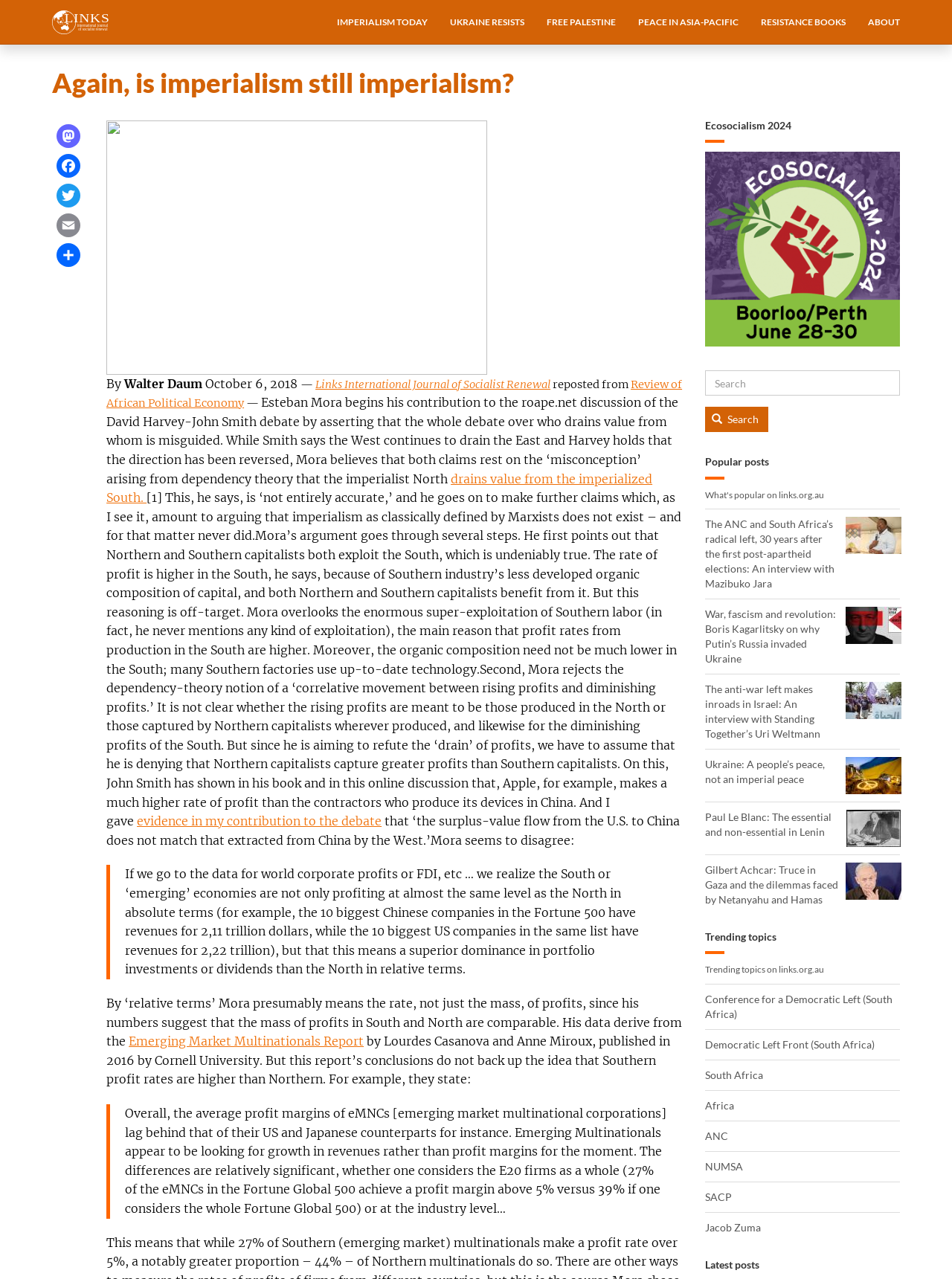Refer to the image and offer a detailed explanation in response to the question: What is the name of the journal where the article was reposted from?

The article was reposted from the journal 'Review of African Political Economy' which is mentioned in the text as 'reposted from Review of African Political Economy'.